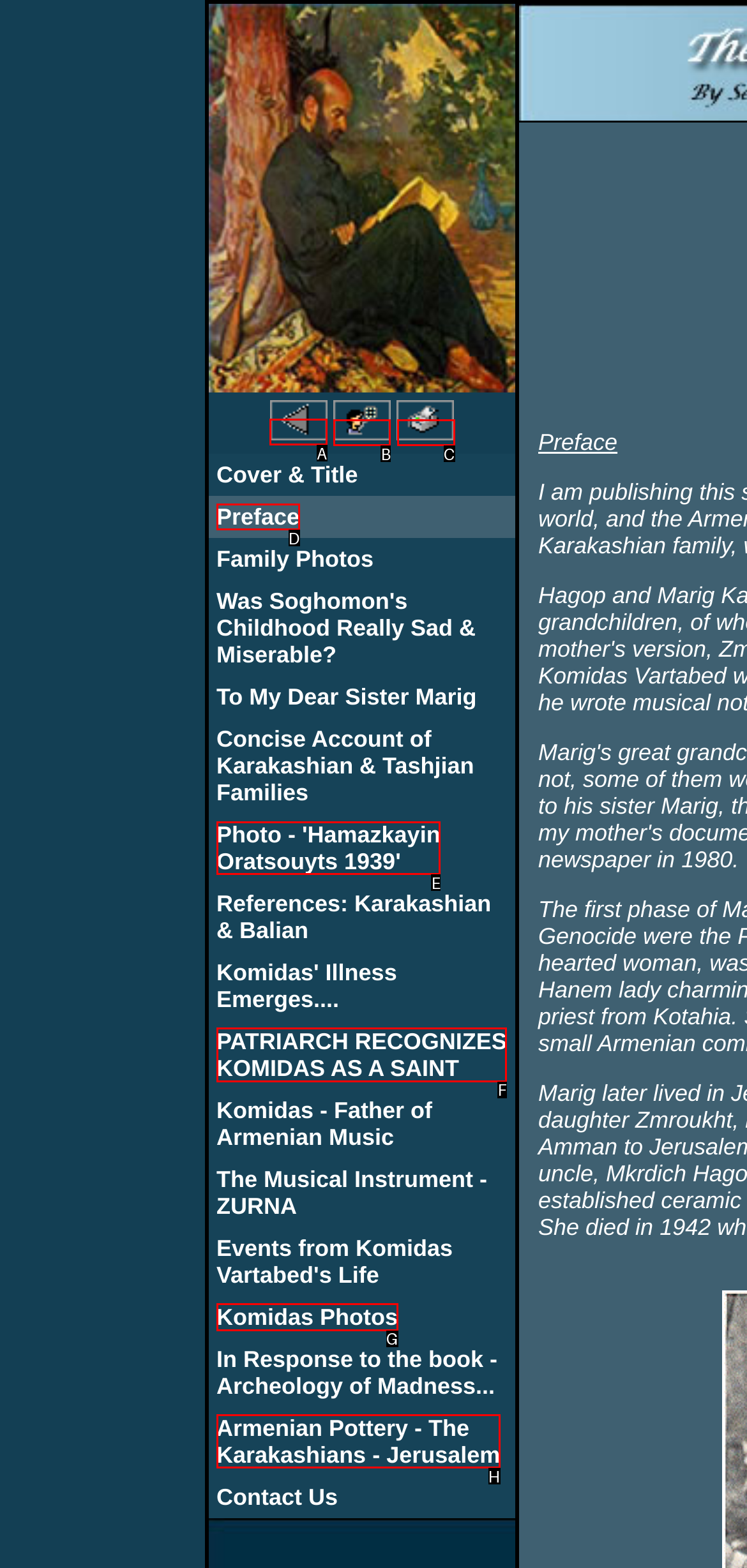Select the HTML element that should be clicked to accomplish the task: Click on 'Back to previous page' Reply with the corresponding letter of the option.

A